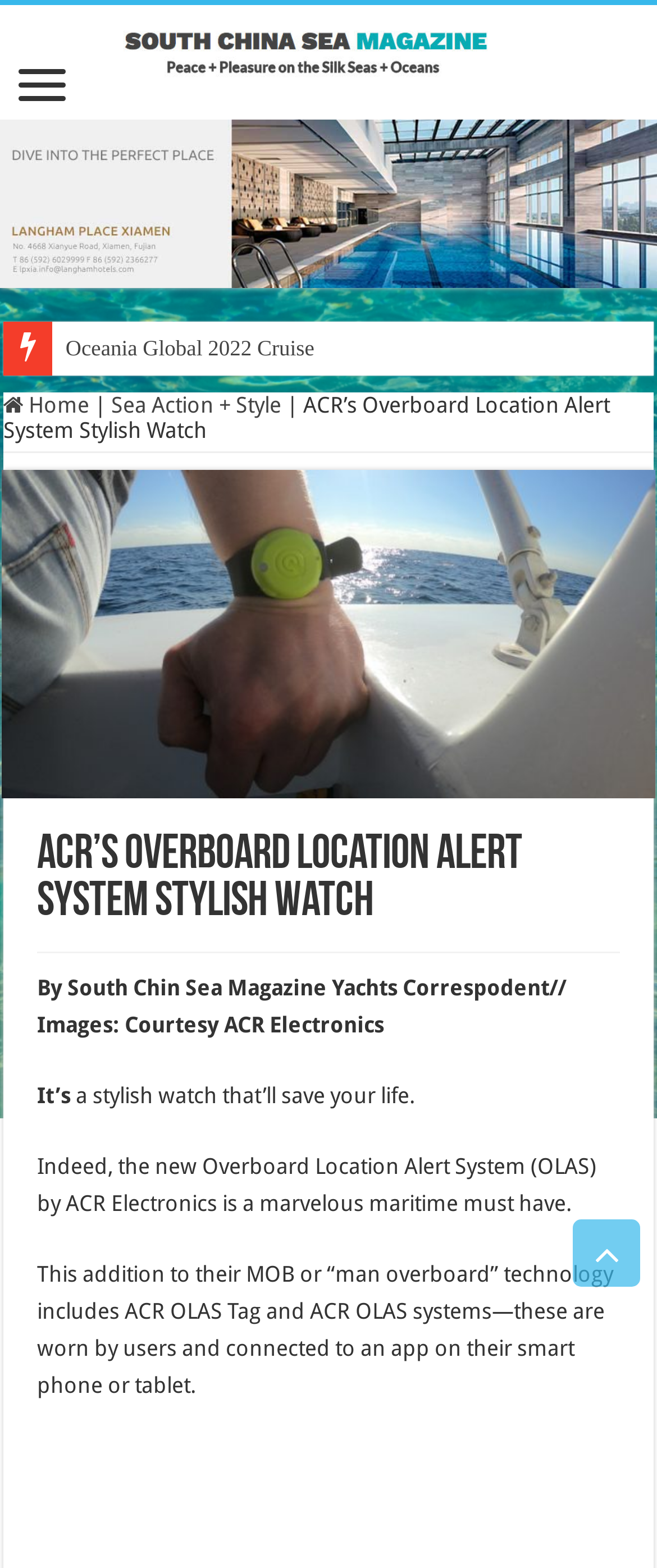What is the name of the magazine?
Provide a detailed answer to the question, using the image to inform your response.

I found the answer by looking at the heading element with the text 'South China Sea Magazine' which is also an image, indicating that it's a logo or a title of the magazine.